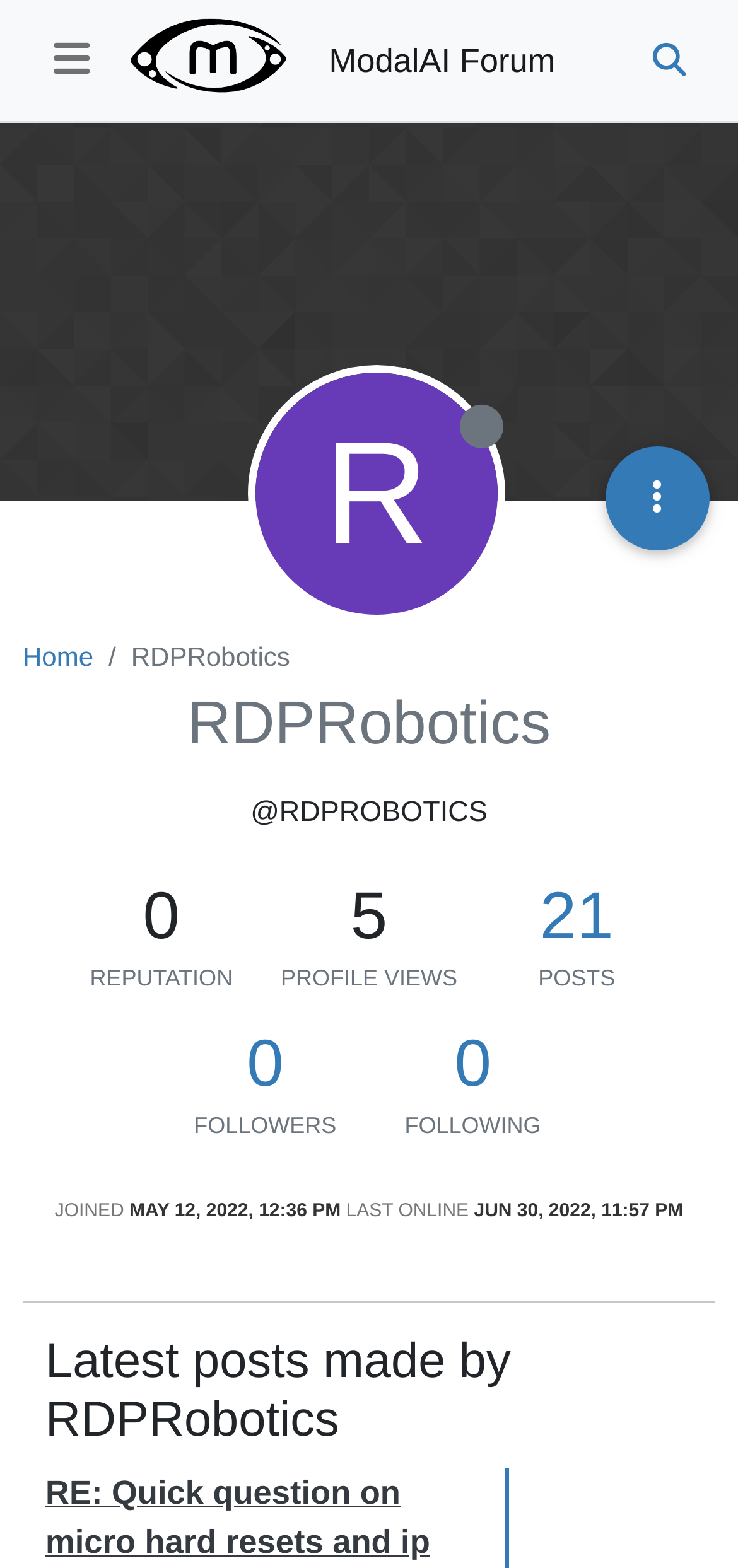When did RDPRobotics join the forum?
Using the image as a reference, answer with just one word or a short phrase.

May 12, 2022, 12:36 PM